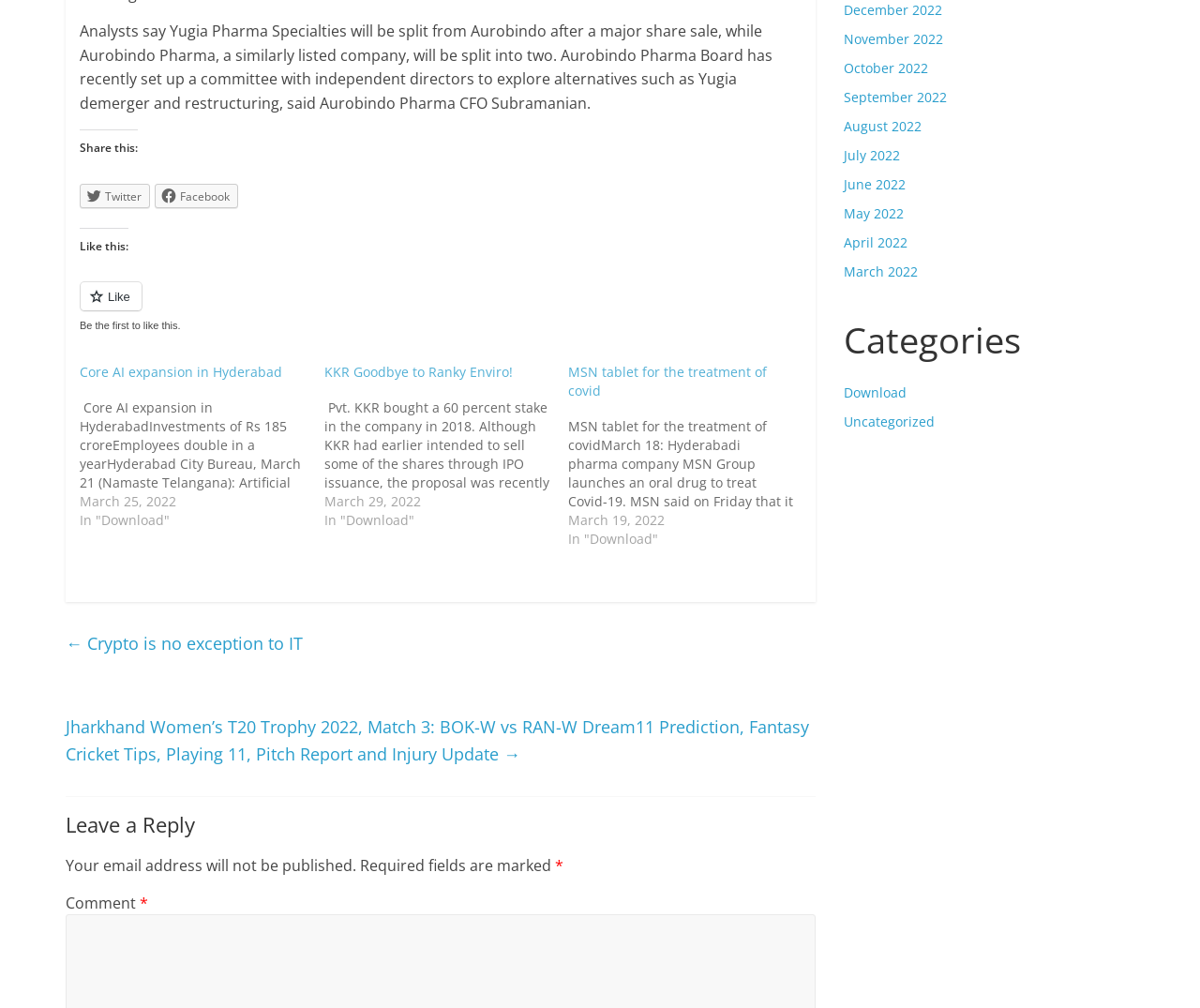Identify the bounding box for the described UI element. Provide the coordinates in (top-left x, top-left y, bottom-right x, bottom-right y) format with values ranging from 0 to 1: Twitter

[0.066, 0.182, 0.125, 0.206]